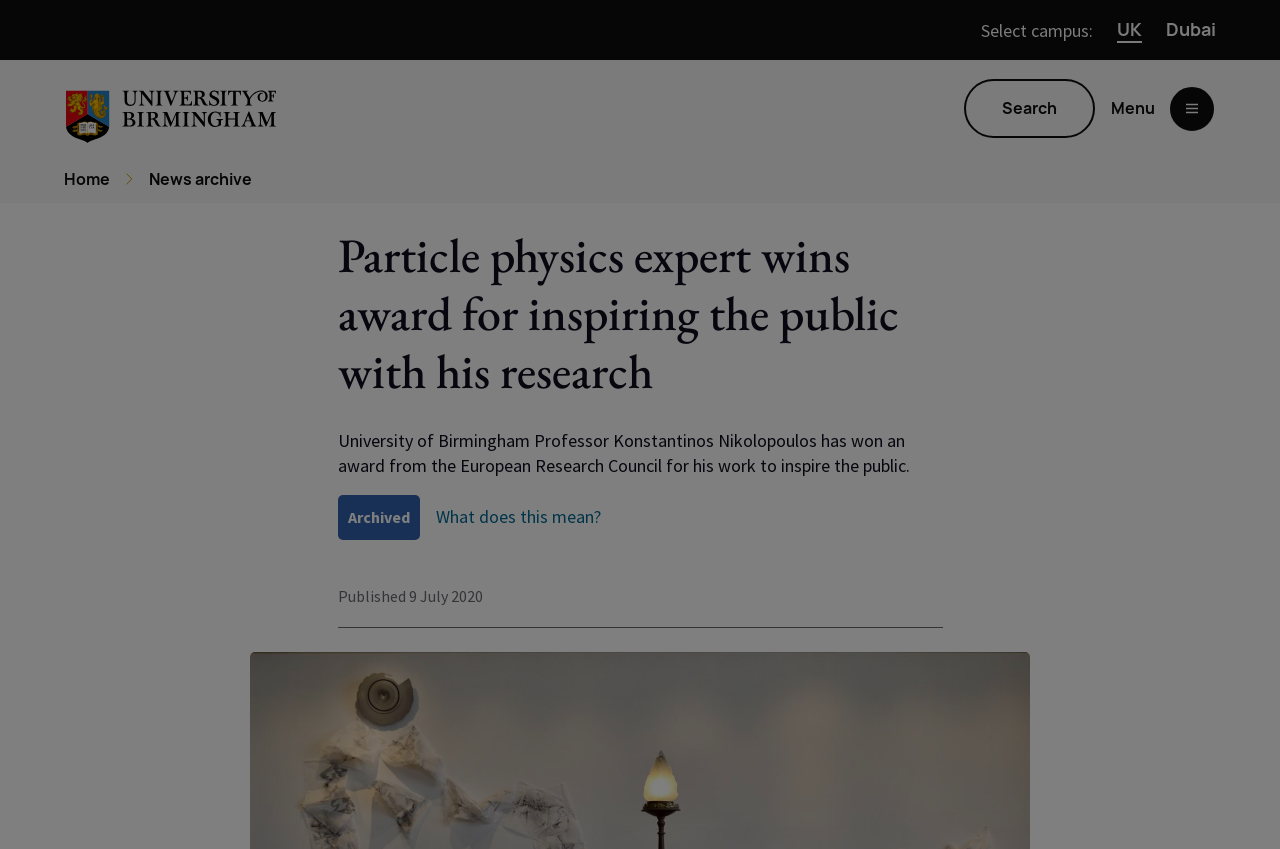Determine the bounding box coordinates of the section to be clicked to follow the instruction: "Search". The coordinates should be given as four float numbers between 0 and 1, formatted as [left, top, right, bottom].

[0.753, 0.094, 0.855, 0.162]